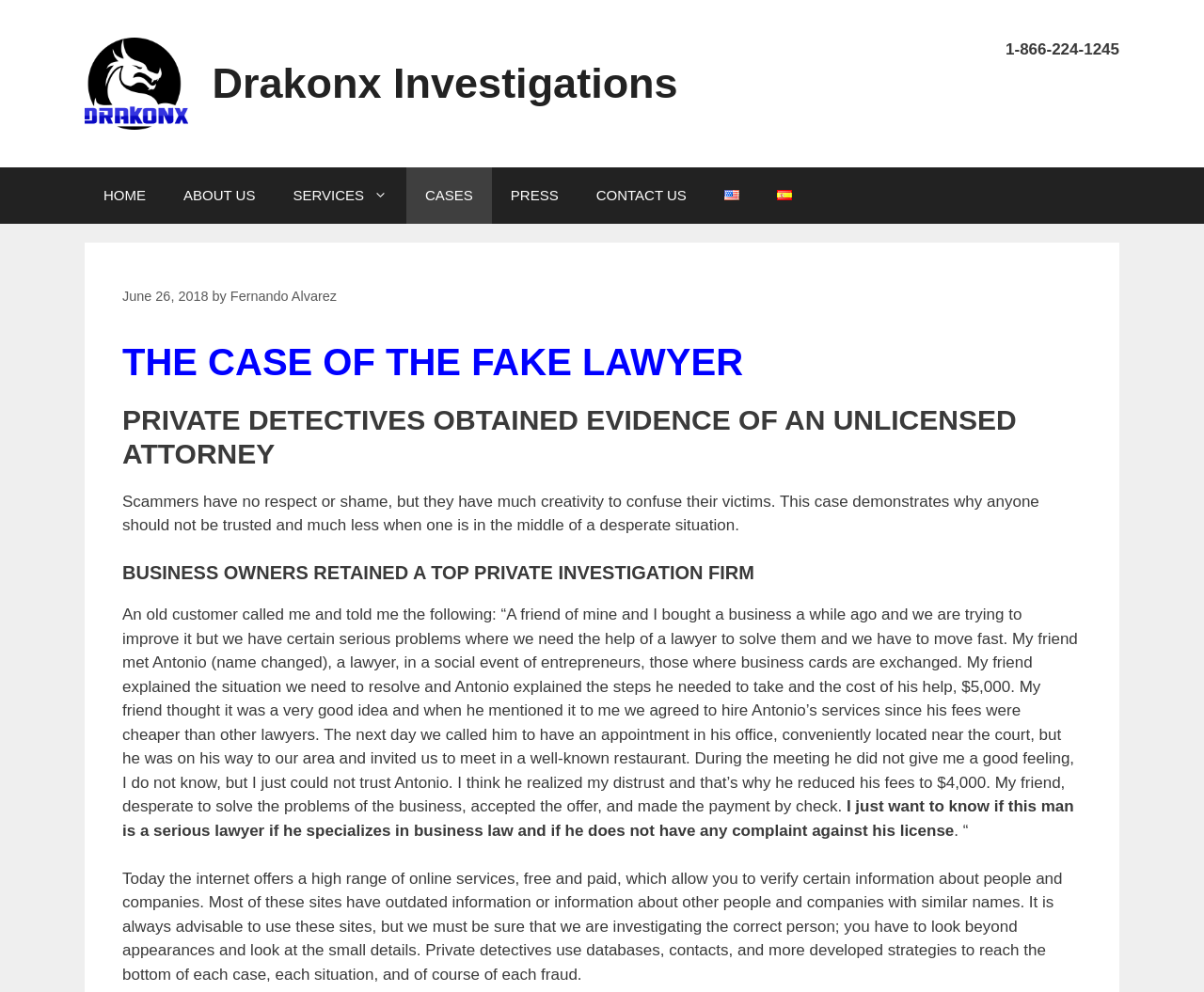Pinpoint the bounding box coordinates of the element to be clicked to execute the instruction: "Click the 'HOME' link".

[0.07, 0.169, 0.137, 0.226]